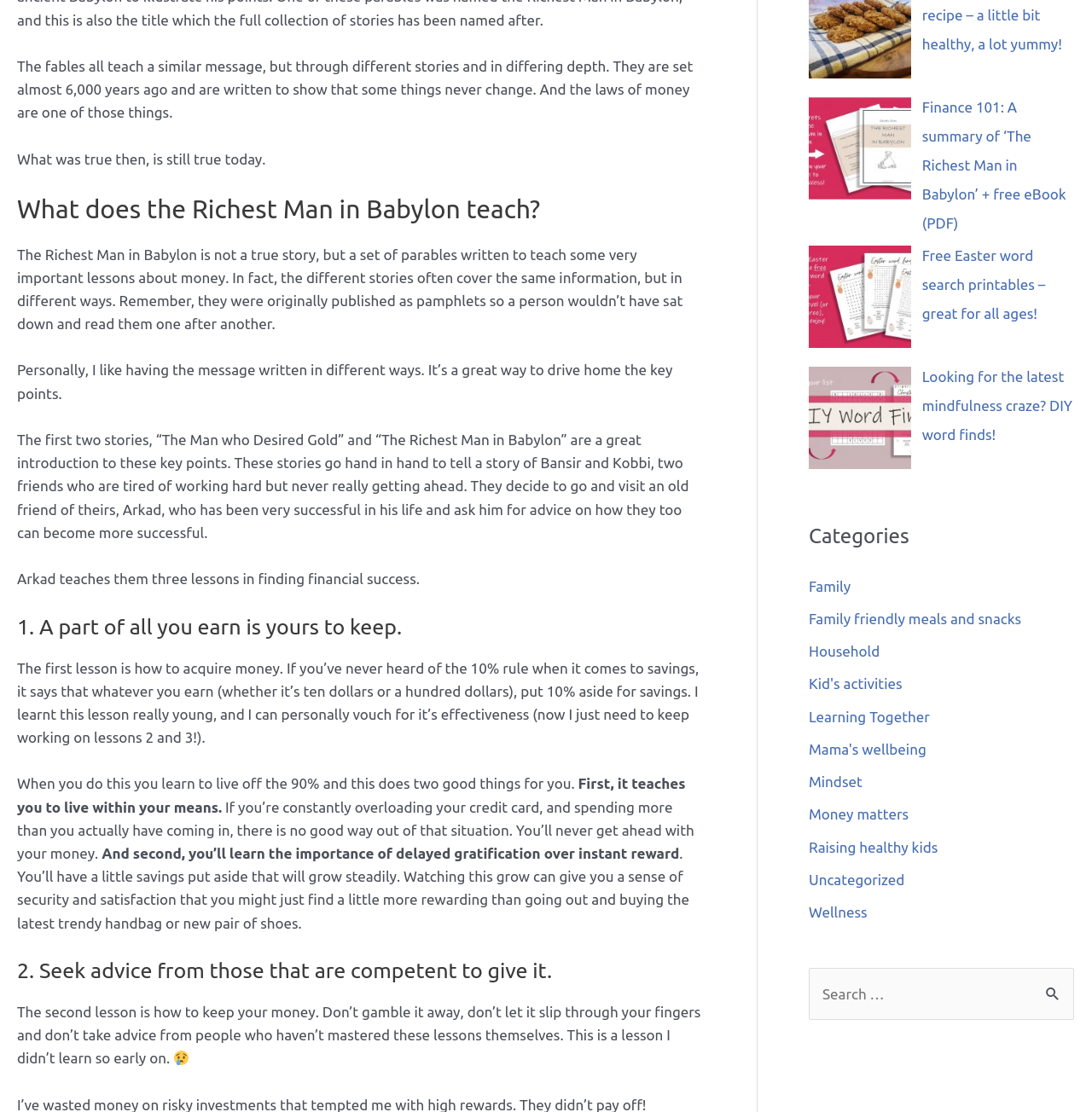Refer to the image and offer a detailed explanation in response to the question: What is the main topic of the webpage?

The webpage is about the book 'The Richest Man in Babylon' and its teachings on financial success. The text on the webpage explains the lessons learned from the book and how they can be applied in real life.